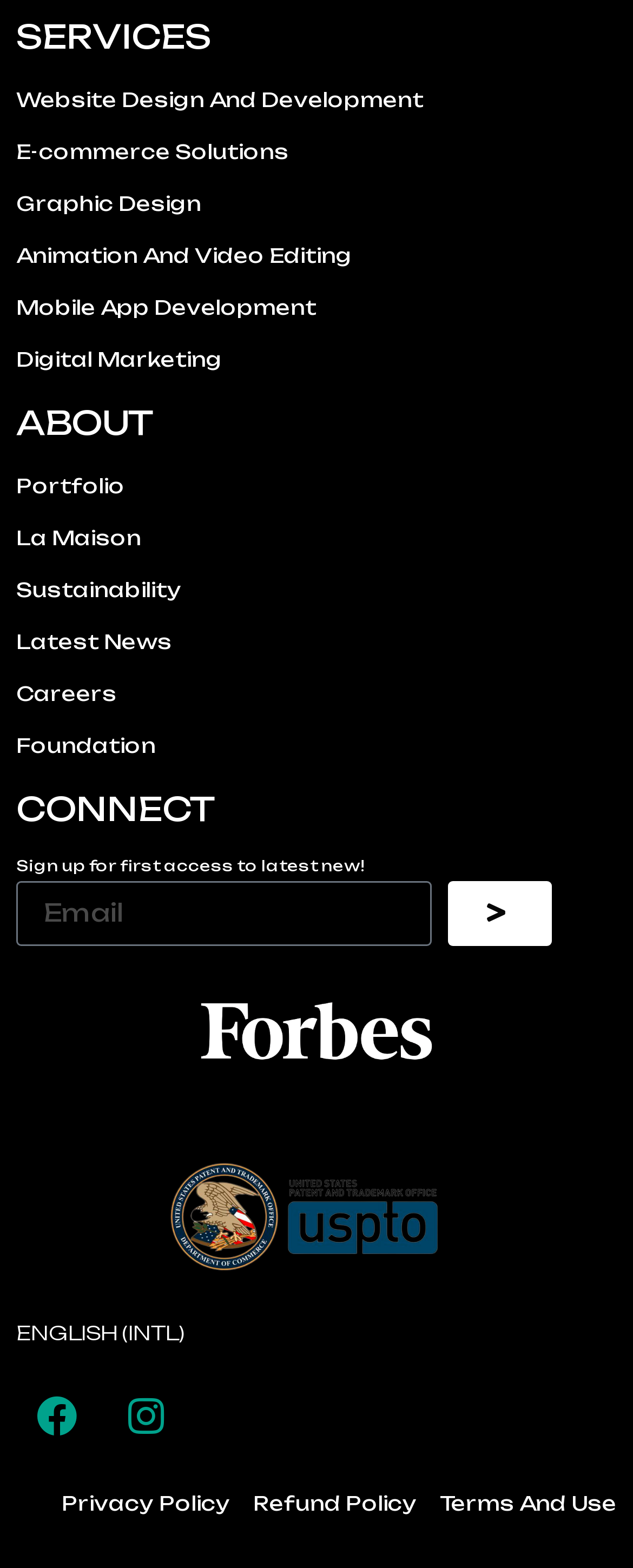Give the bounding box coordinates for this UI element: "Facebook". The coordinates should be four float numbers between 0 and 1, arranged as [left, top, right, bottom].

[0.026, 0.877, 0.154, 0.929]